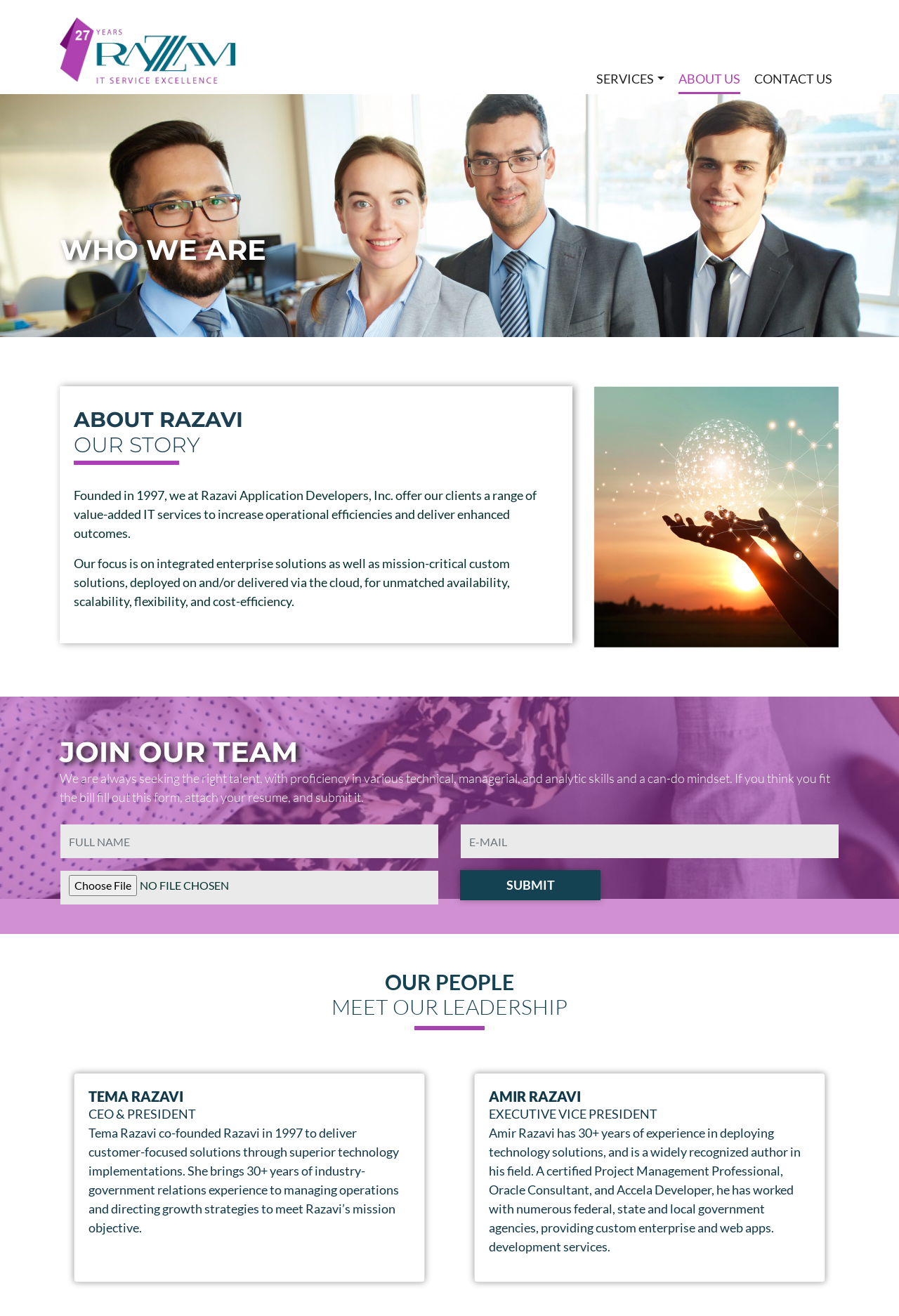Based on the image, please elaborate on the answer to the following question:
What is the focus of the company's services?

The webpage mentions 'a range of value-added IT services' and 'integrated enterprise solutions as well as mission-critical custom solutions', indicating that the company's services are focused on IT.